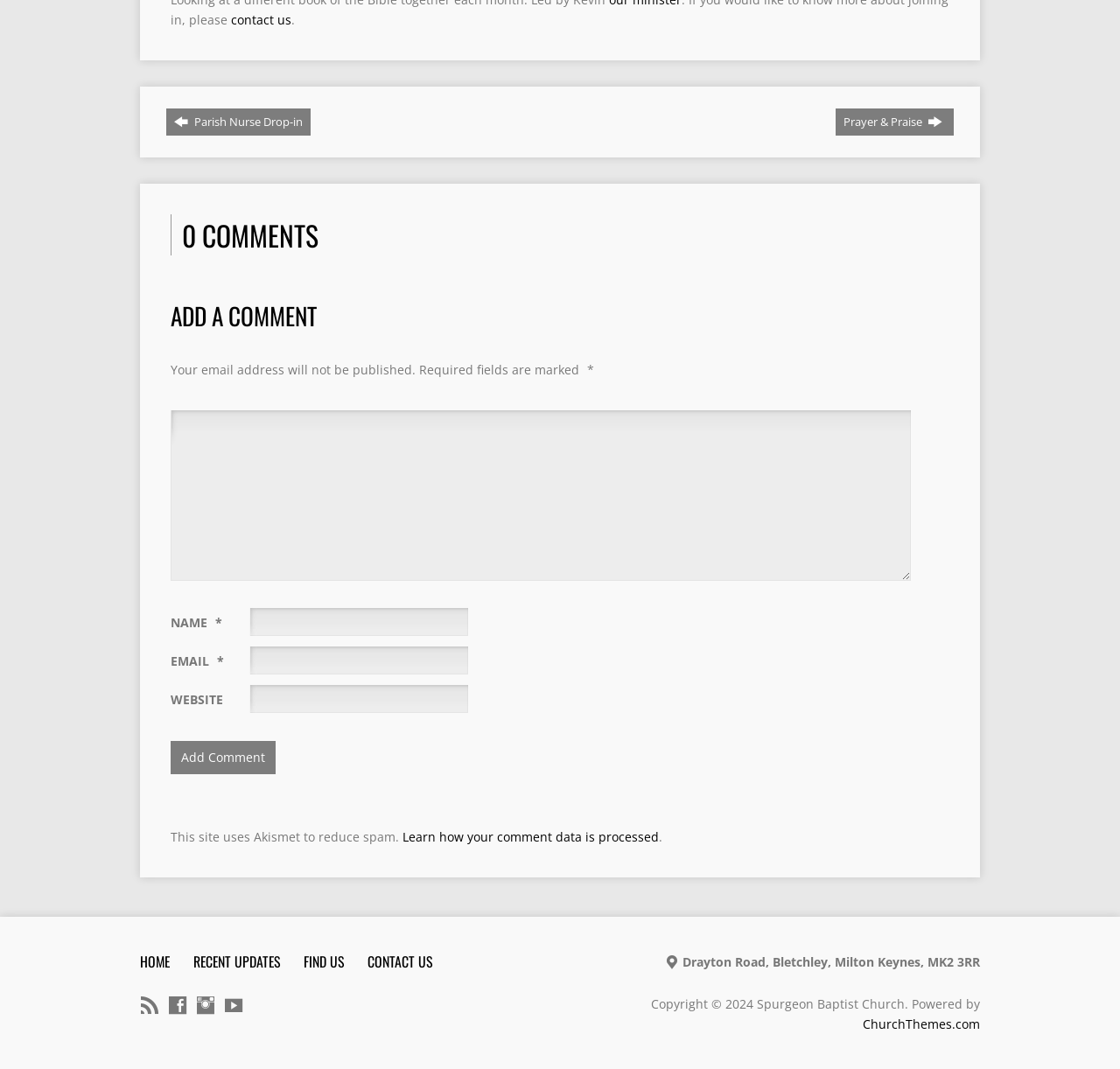From the given element description: "Home", find the bounding box for the UI element. Provide the coordinates as four float numbers between 0 and 1, in the order [left, top, right, bottom].

[0.125, 0.89, 0.152, 0.909]